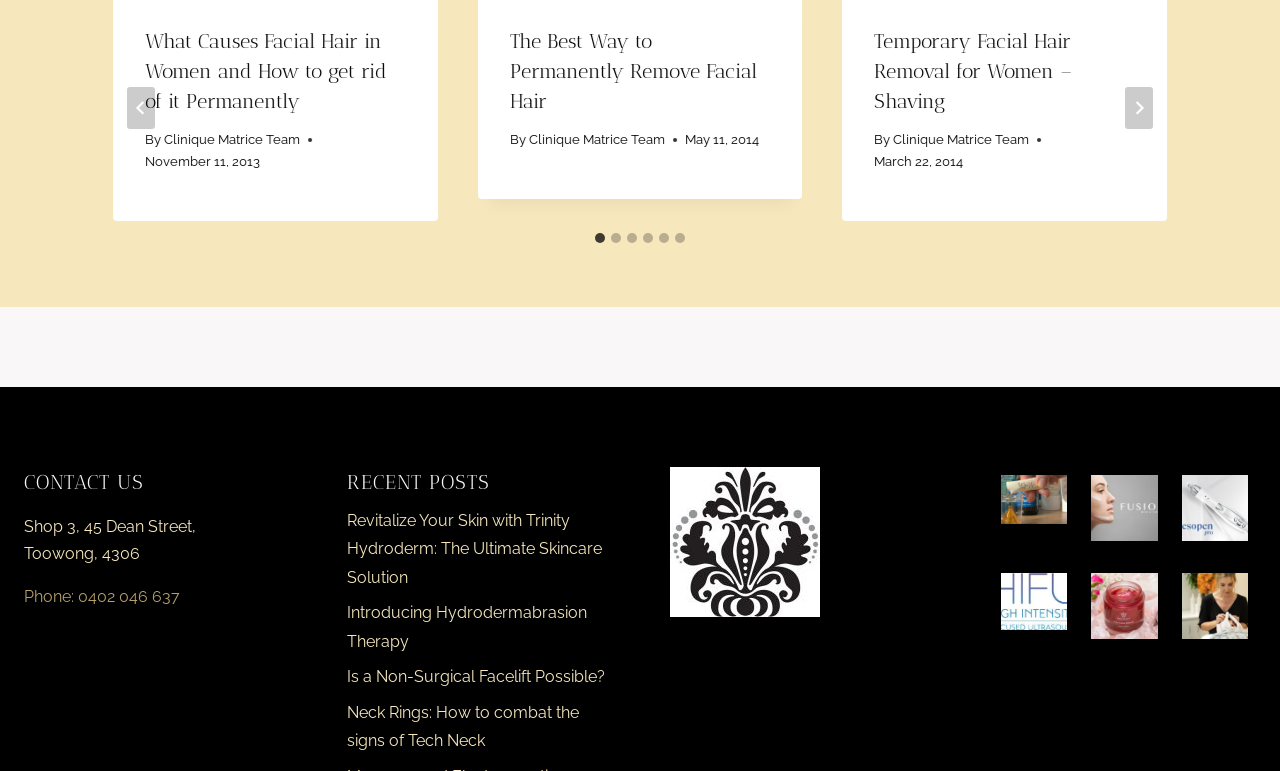Can you pinpoint the bounding box coordinates for the clickable element required for this instruction: "Contact us"? The coordinates should be four float numbers between 0 and 1, i.e., [left, top, right, bottom].

[0.019, 0.605, 0.224, 0.644]